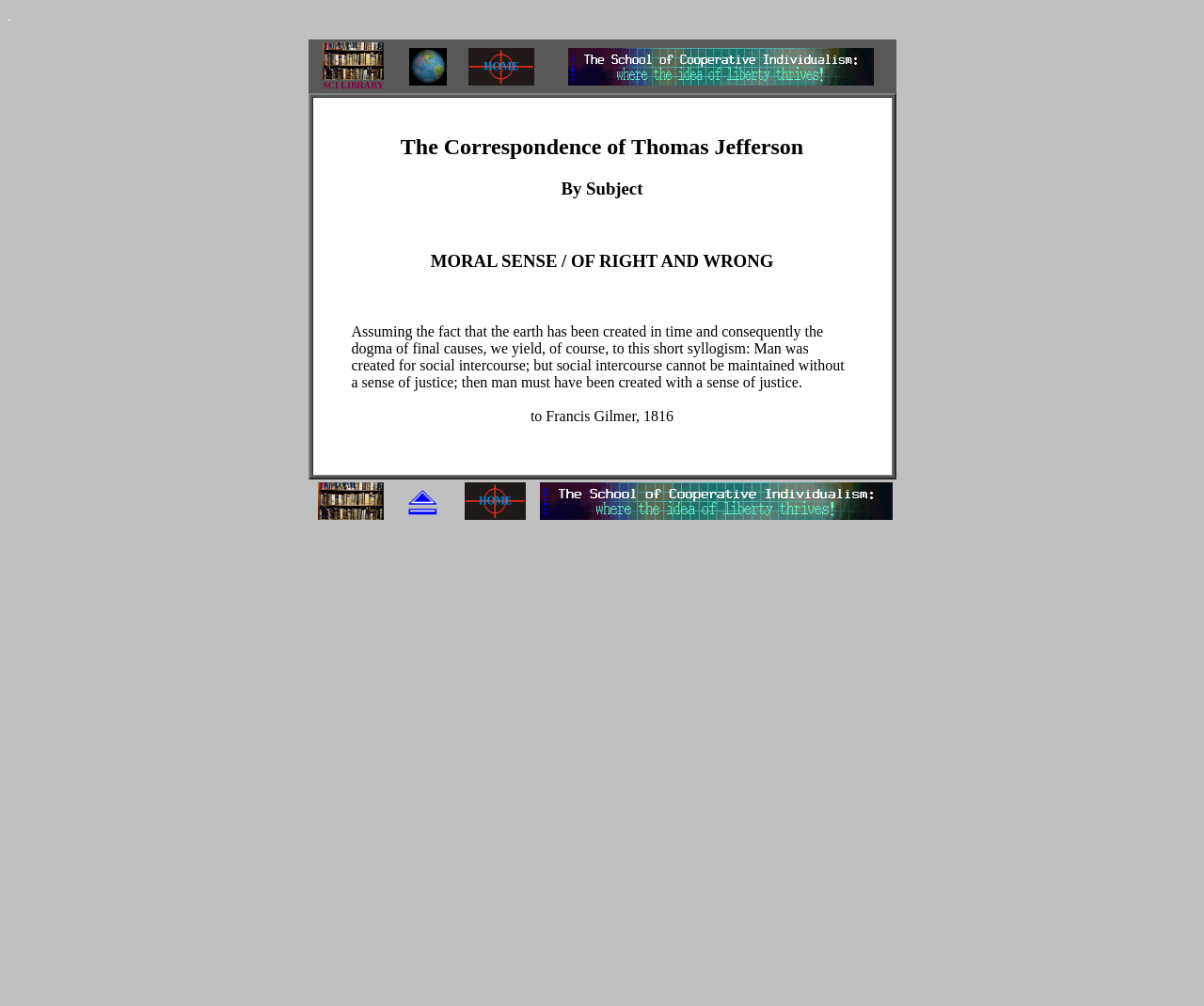Locate the bounding box of the UI element described in the following text: "parent_node: SCI LIBRARY".

[0.268, 0.066, 0.319, 0.082]